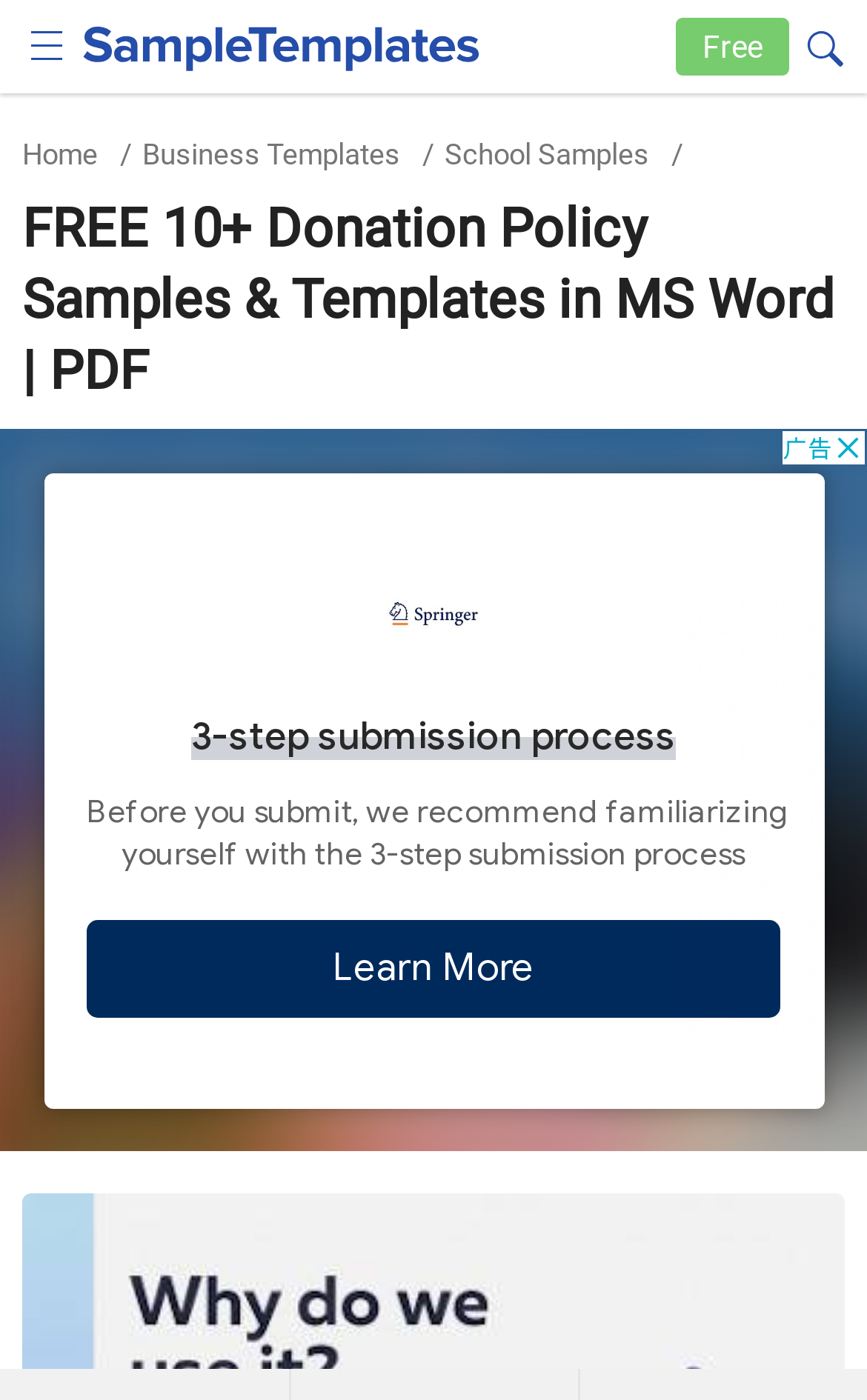Summarize the webpage with intricate details.

The webpage appears to be a template website, specifically focused on donation policy samples and templates. At the top left corner, there is a checkbox labeled "menuBtn" and a link to the "SampleTemplates" logo, which is accompanied by an image of the logo. To the right of the logo, there is a search icon button. 

On the top navigation bar, there are links to "Free-samples", "Home", and "Business Templates", with a separator "/" in between "Home" and "Business Templates". Additionally, there is a link to "School Samples" on the right side of the navigation bar.

The main heading of the webpage, "FREE 10+ Donation Policy Samples & Templates in MS Word | PDF", is prominently displayed below the navigation bar. 

The majority of the webpage is occupied by an iframe, which appears to be an advertisement, taking up most of the screen real estate.